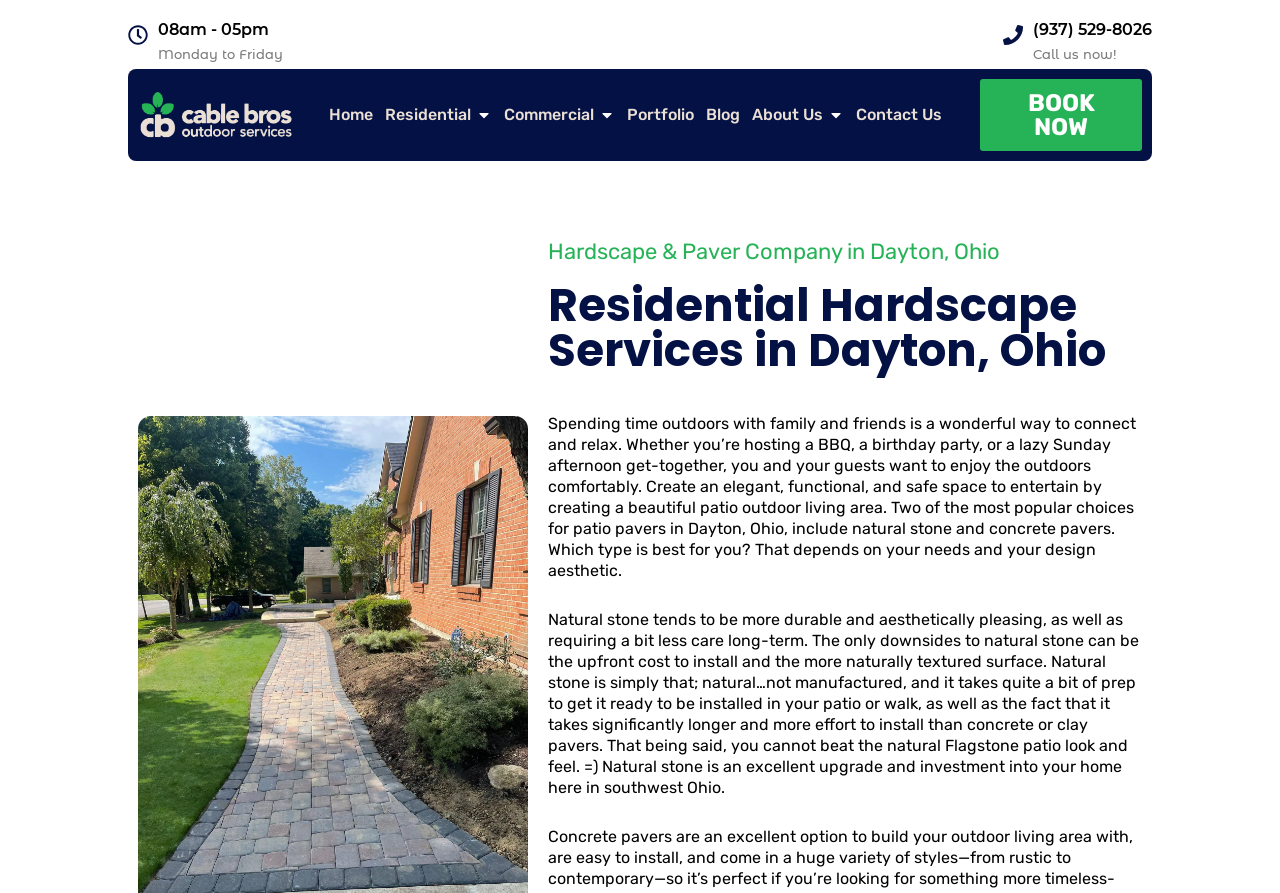What is the company name?
Use the image to give a comprehensive and detailed response to the question.

I found the company name by looking at the logo element, which is an image with the text 'Cablebros Outdoors Logo'. This element is located near the top of the page, indicating that it is a prominent piece of information.